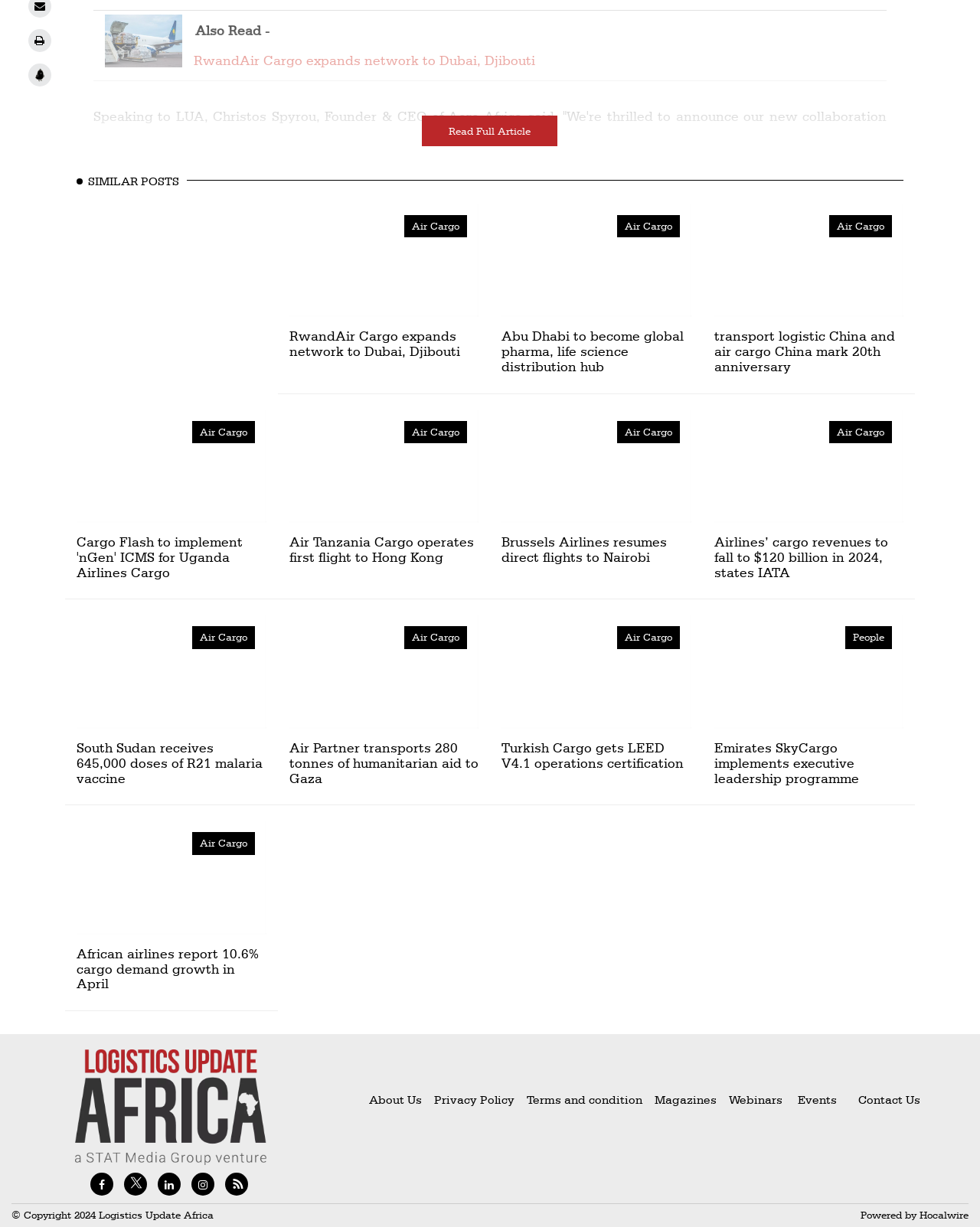Locate the bounding box coordinates of the clickable part needed for the task: "Join WhatsApp Channels".

[0.547, 0.542, 0.614, 0.556]